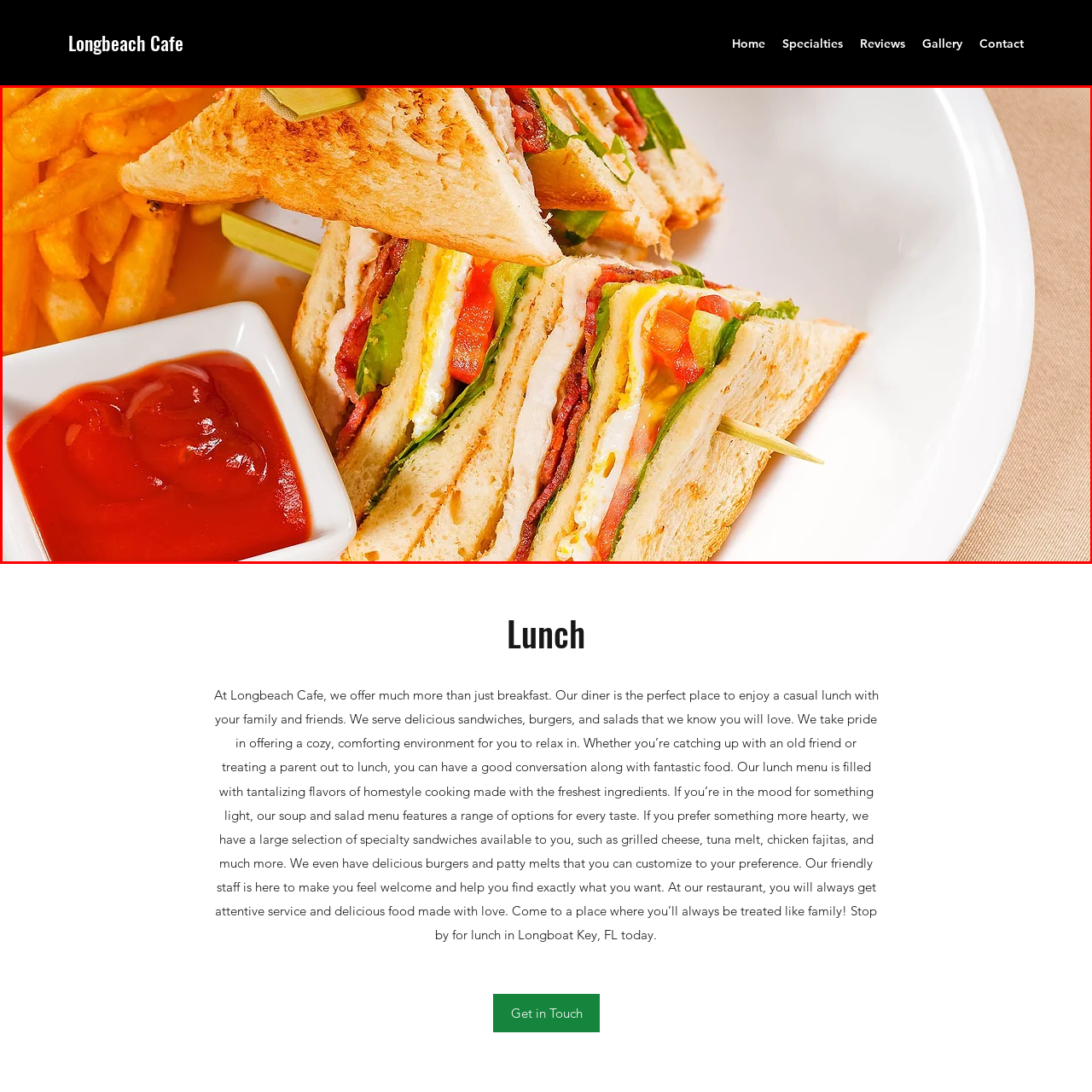Refer to the image within the red box and answer the question concisely with a single word or phrase: What is the color of the ketchup?

Red